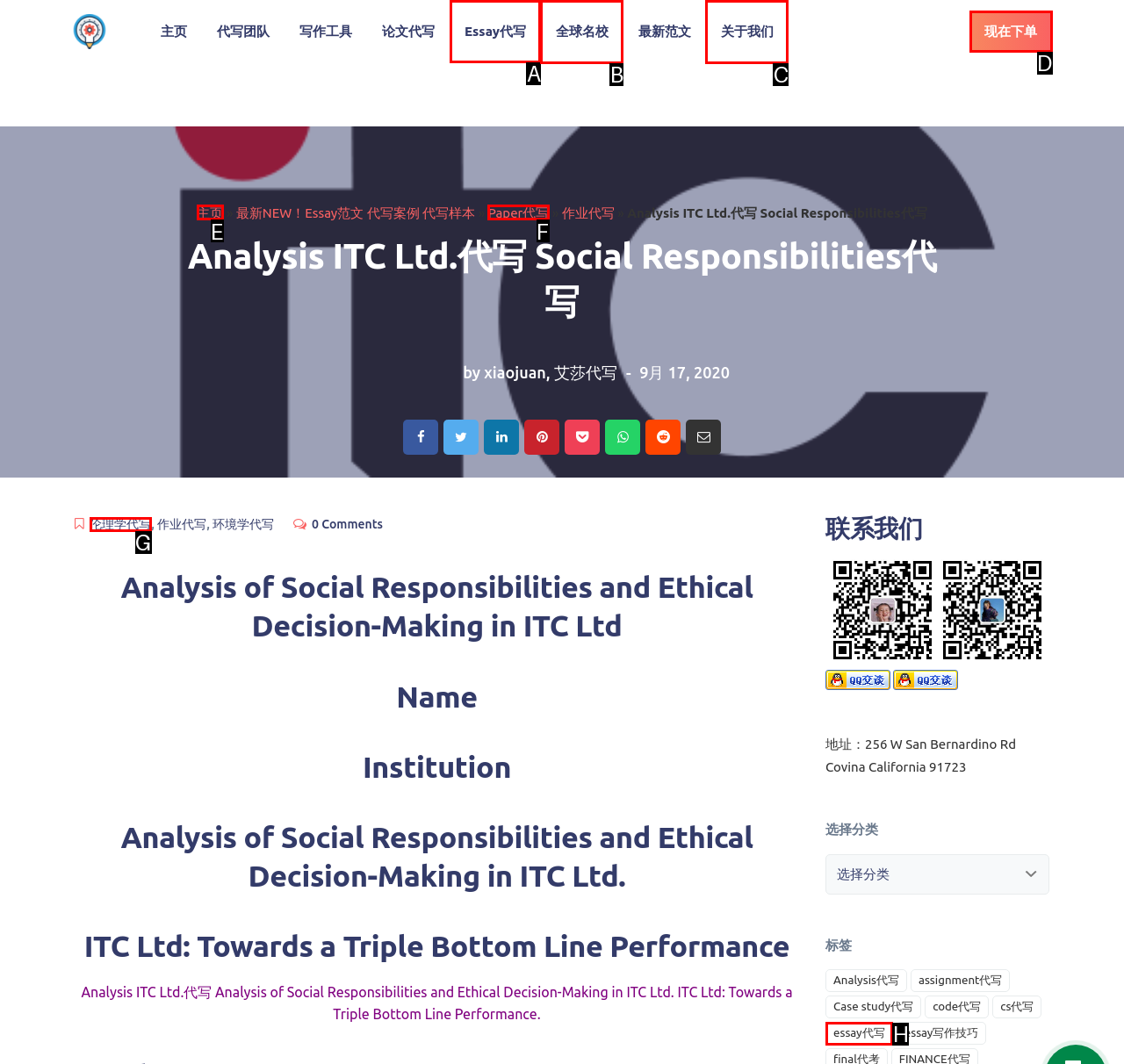Determine the letter of the UI element that will complete the task: Click on the 'Essay代写' link
Reply with the corresponding letter.

A